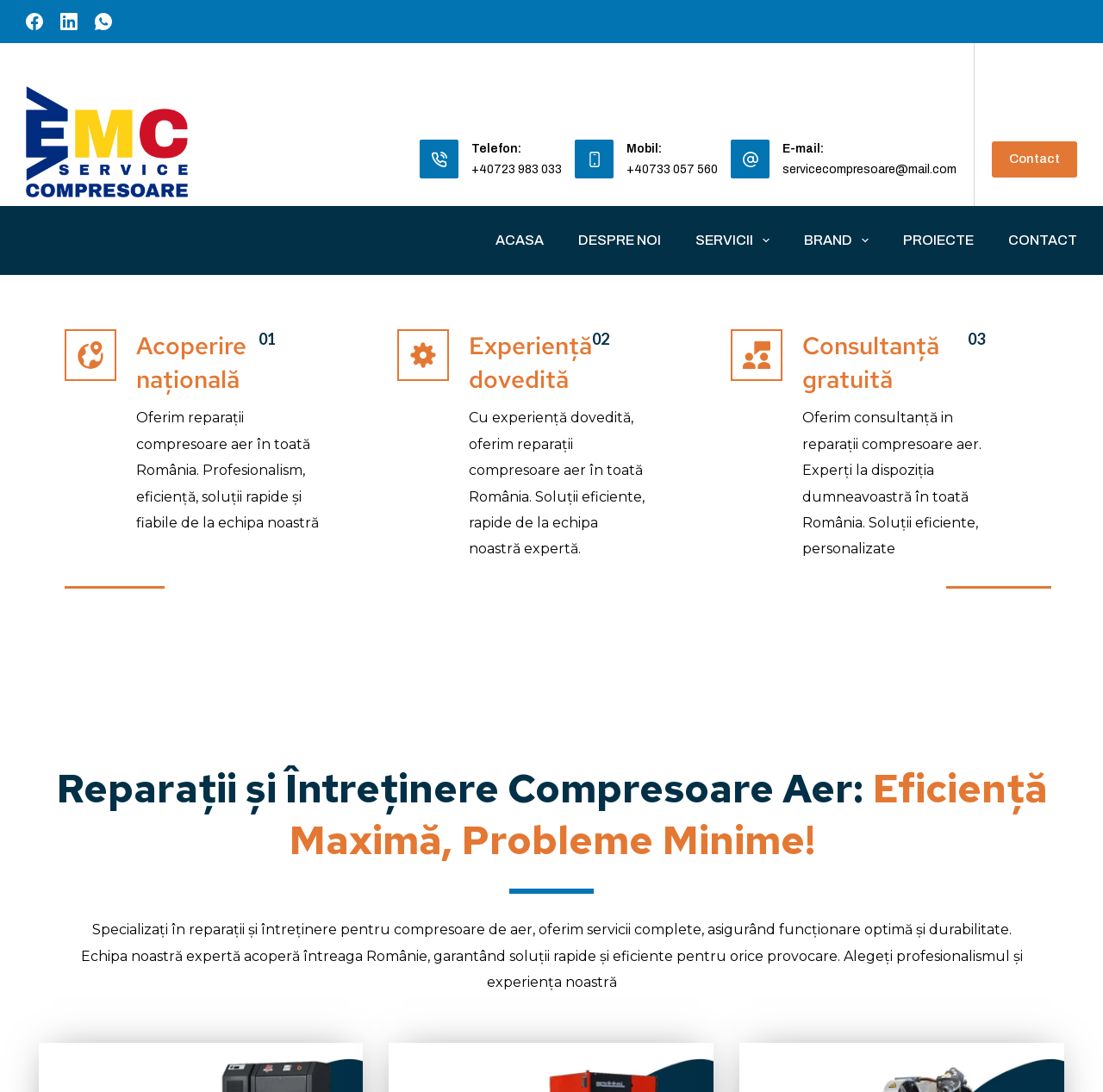Provide your answer to the question using just one word or phrase: How many social media links are on the webpage?

3